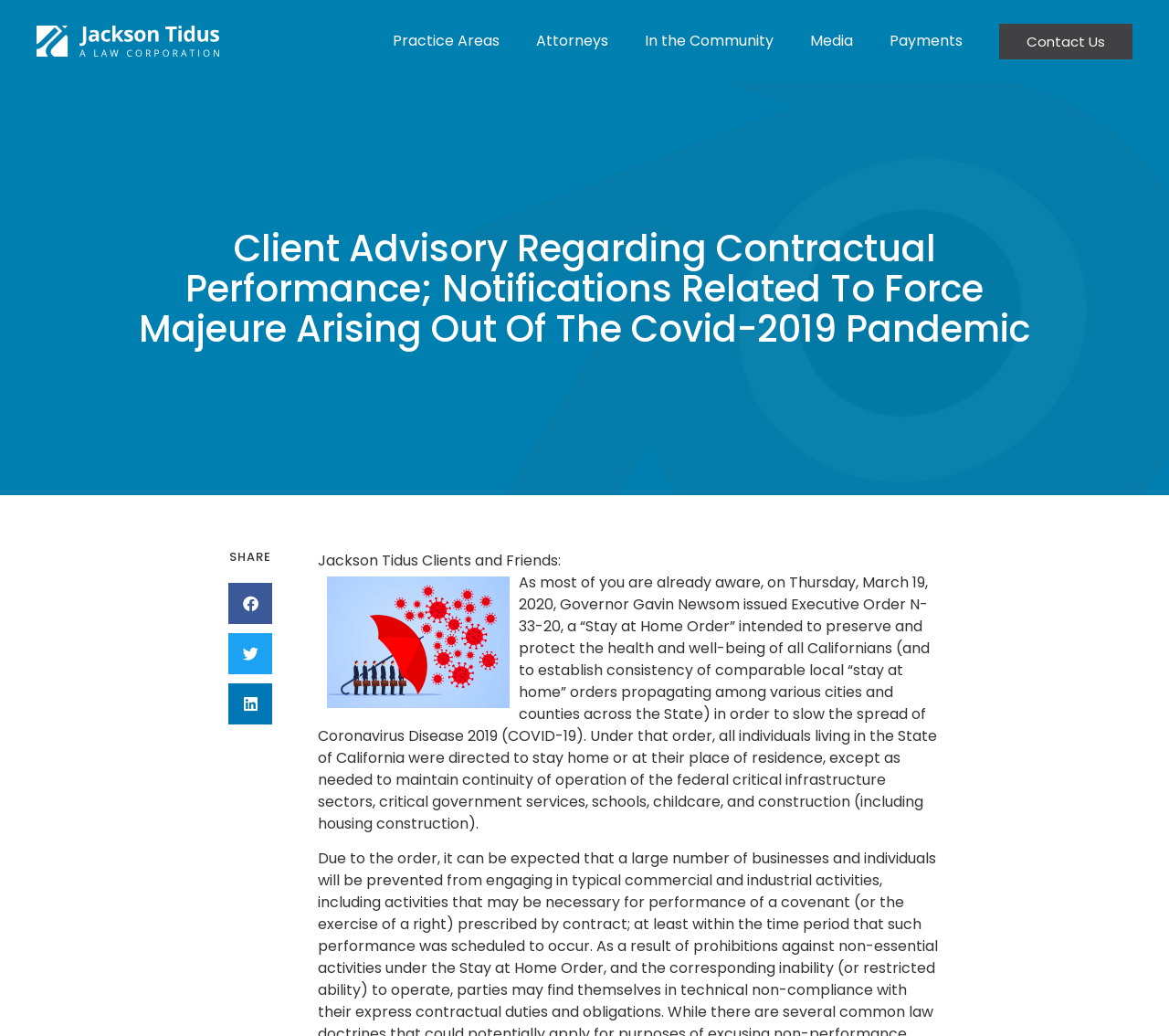Please determine the bounding box coordinates of the element's region to click for the following instruction: "Share on facebook".

[0.195, 0.562, 0.233, 0.602]